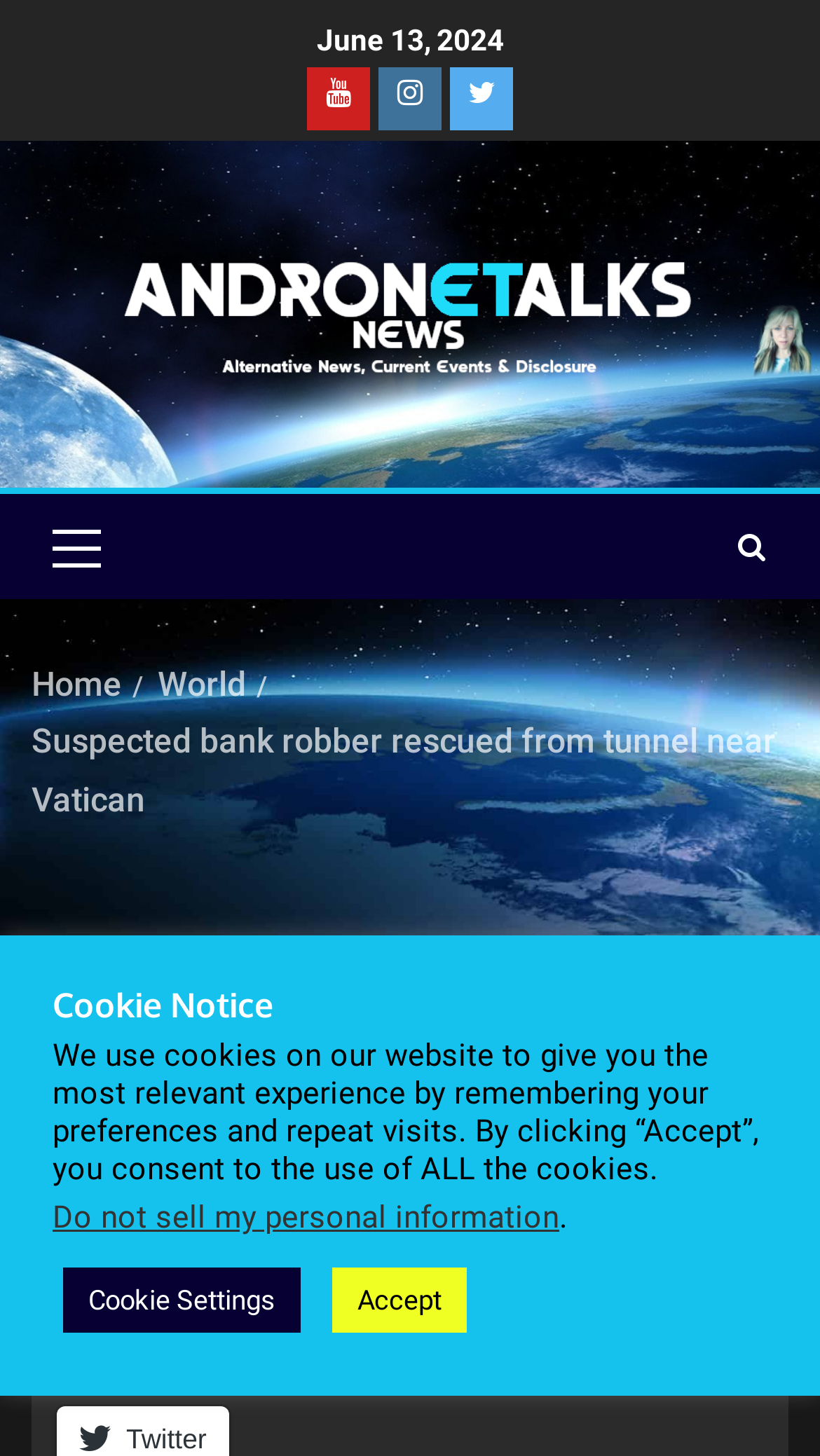Please give a succinct answer using a single word or phrase:
What is the username of the author?

supersleuth